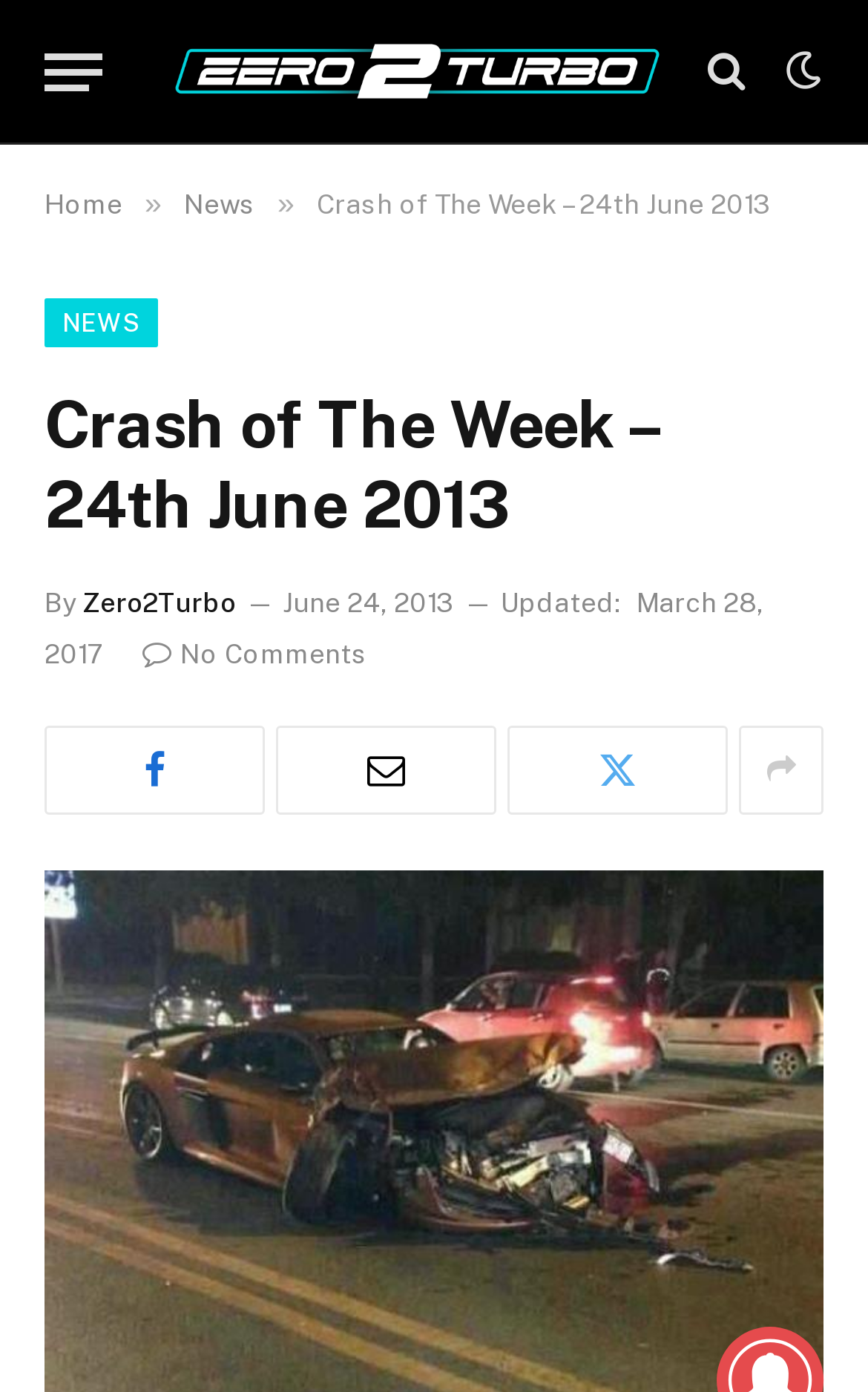Explain the contents of the webpage comprehensively.

This webpage is about a car crash, specifically the "Crash of The Week - 24th June 2013". At the top left corner, there is a button labeled "Menu". Next to it, there is a link to "Zero2Turbo" with an accompanying image. On the top right corner, there are several social media links, including Facebook, Twitter, and others.

Below the top section, there is a navigation menu with links to "Home", "News", and others. The main title "Crash of The Week – 24th June 2013" is prominently displayed in the middle of the page. 

Under the title, there is a section with the author's name "Zero2Turbo" and the date "June 24, 2013". The article was last updated on "March 28, 2017". There is also a comment section with no comments, indicated by the text "No Comments".

The webpage has several icons and buttons scattered throughout, including a Facebook share button, a Twitter button, and others. There are no images of the car crash itself on this page.